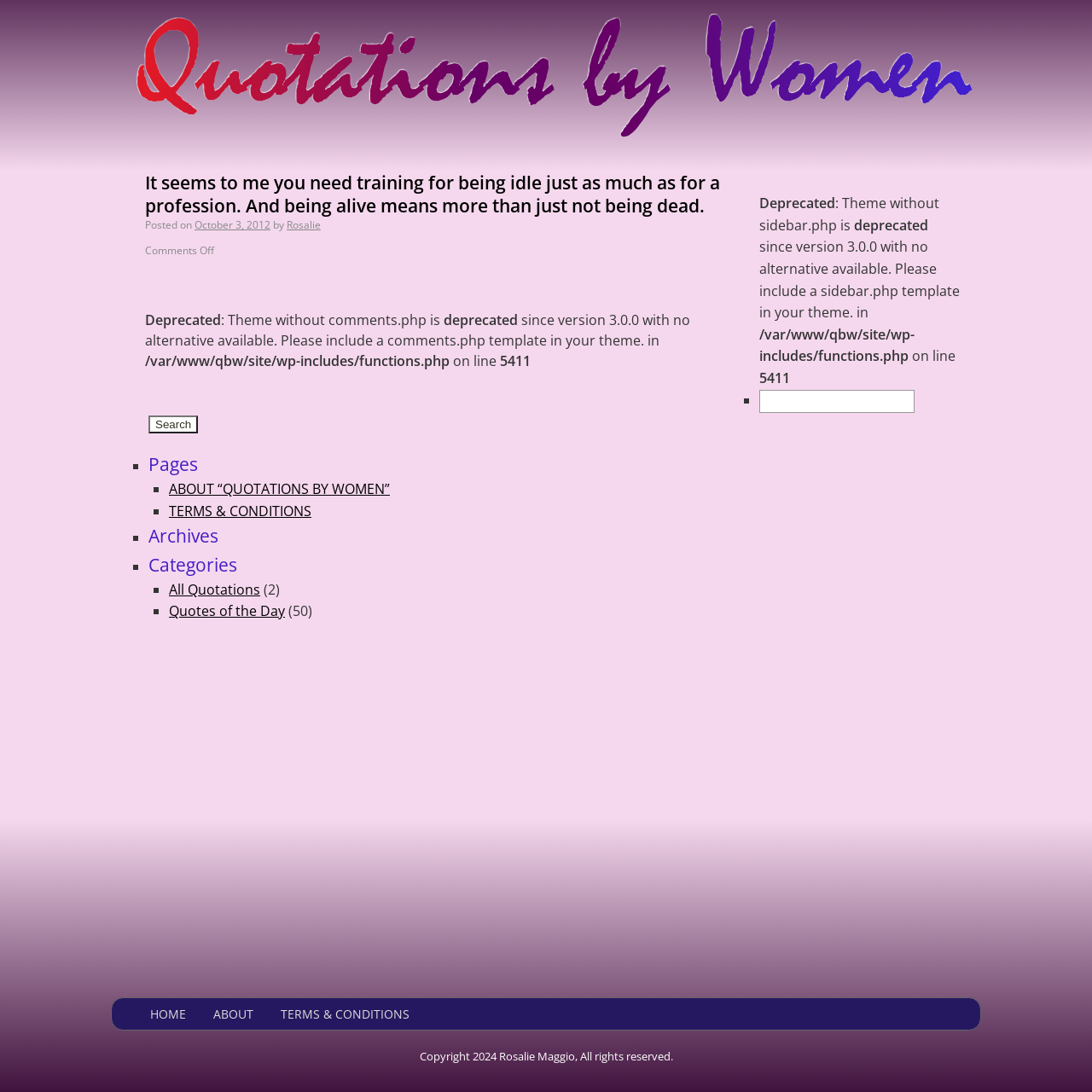Identify the bounding box coordinates necessary to click and complete the given instruction: "View Quotes of the Day".

[0.155, 0.551, 0.261, 0.568]